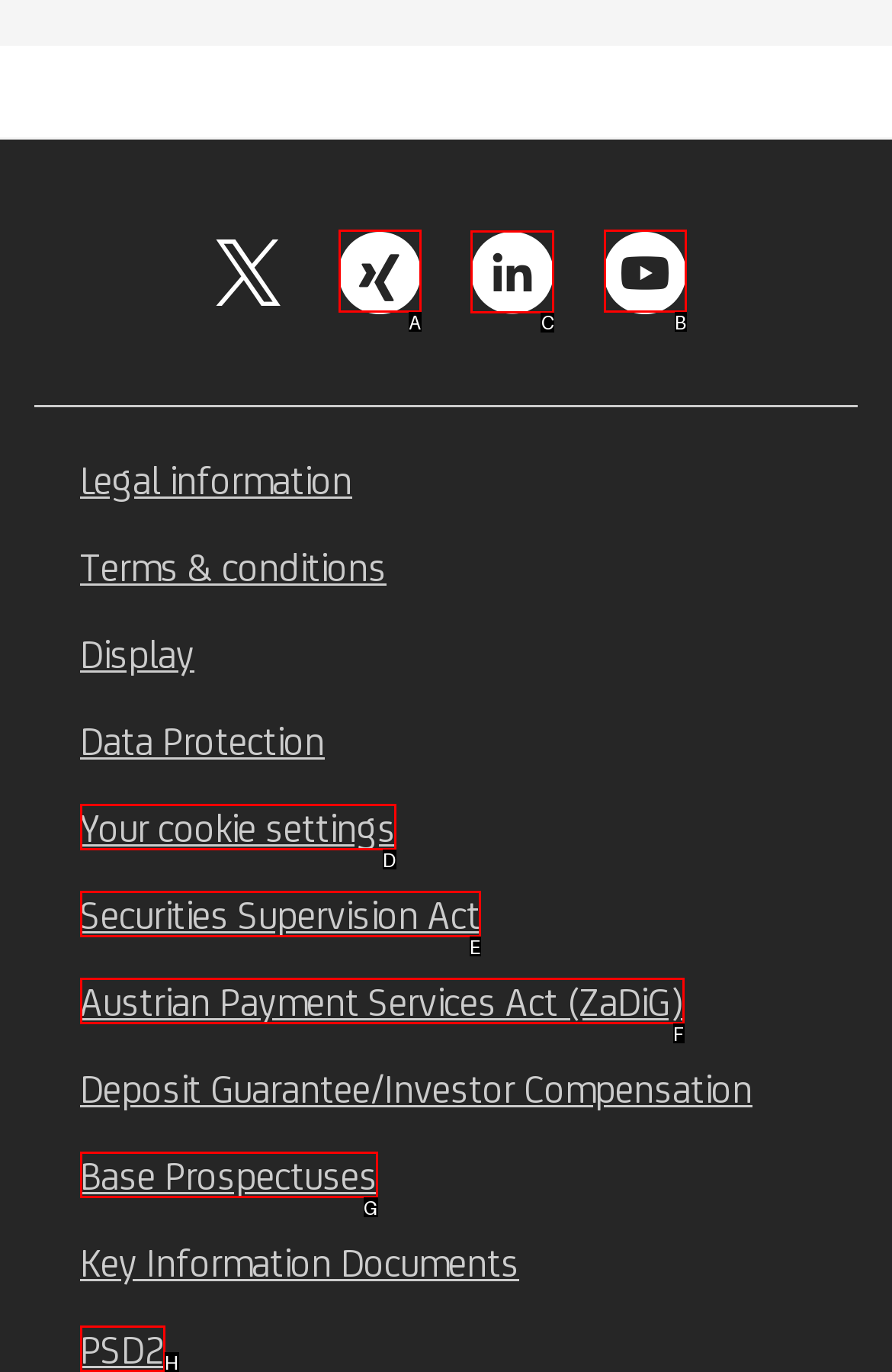Which option should be clicked to execute the task: Go to LinkedIn?
Reply with the letter of the chosen option.

C